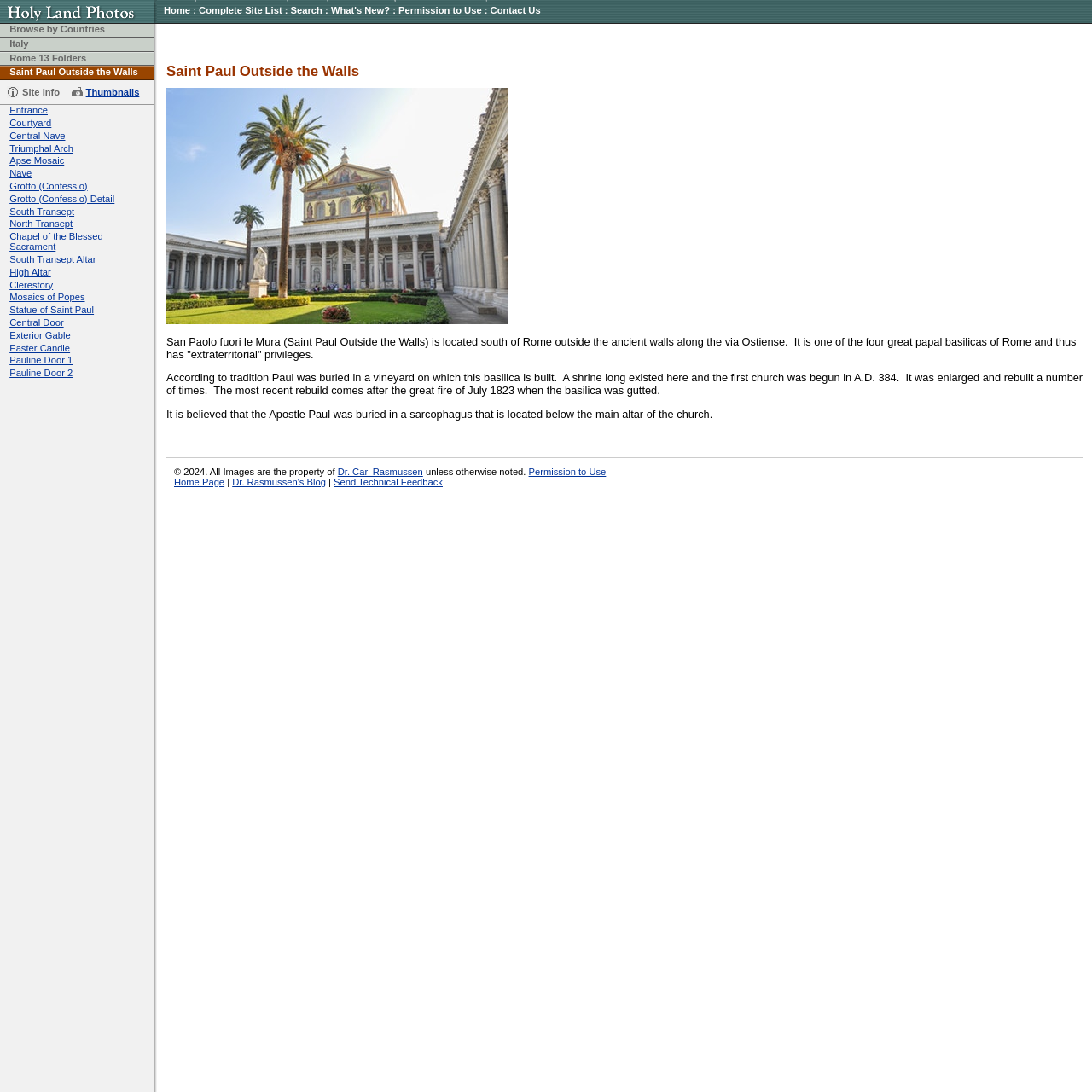Please specify the bounding box coordinates of the element that should be clicked to execute the given instruction: 'View thumbnails'. Ensure the coordinates are four float numbers between 0 and 1, expressed as [left, top, right, bottom].

[0.065, 0.078, 0.129, 0.091]